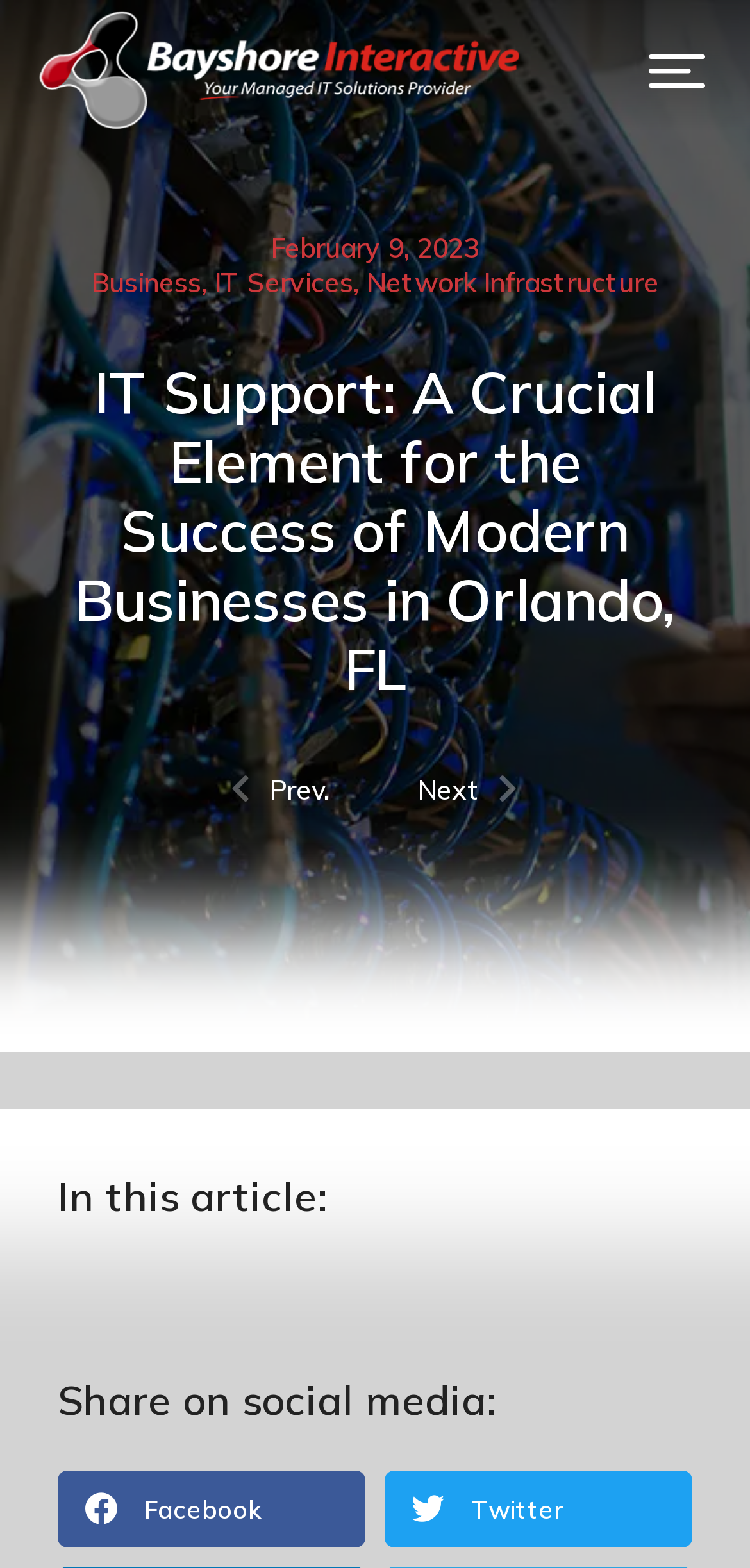Determine the coordinates of the bounding box for the clickable area needed to execute this instruction: "Click the Business link".

[0.122, 0.169, 0.268, 0.191]